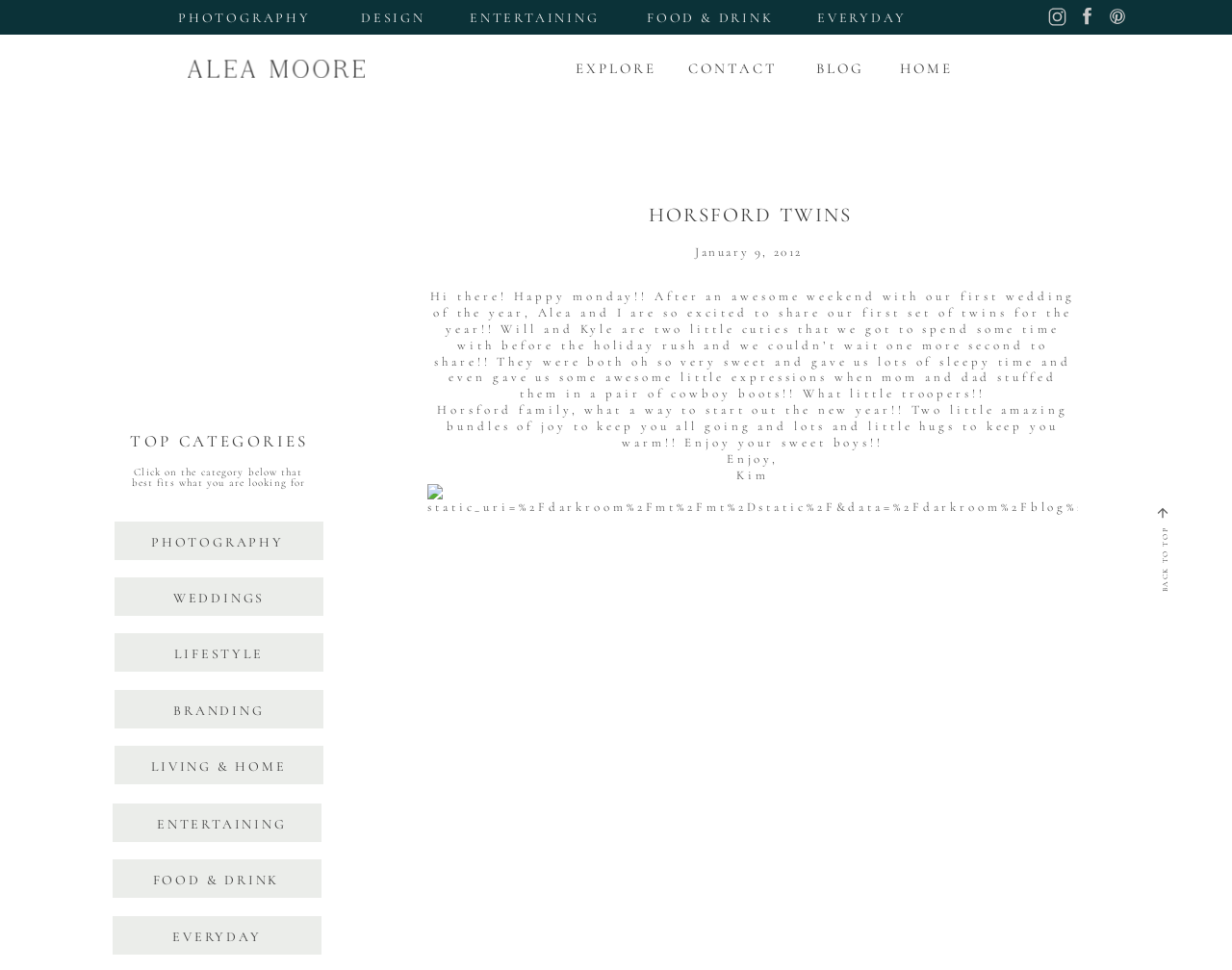Determine the bounding box coordinates for the area that should be clicked to carry out the following instruction: "View the 'MicroStation Forum'".

None